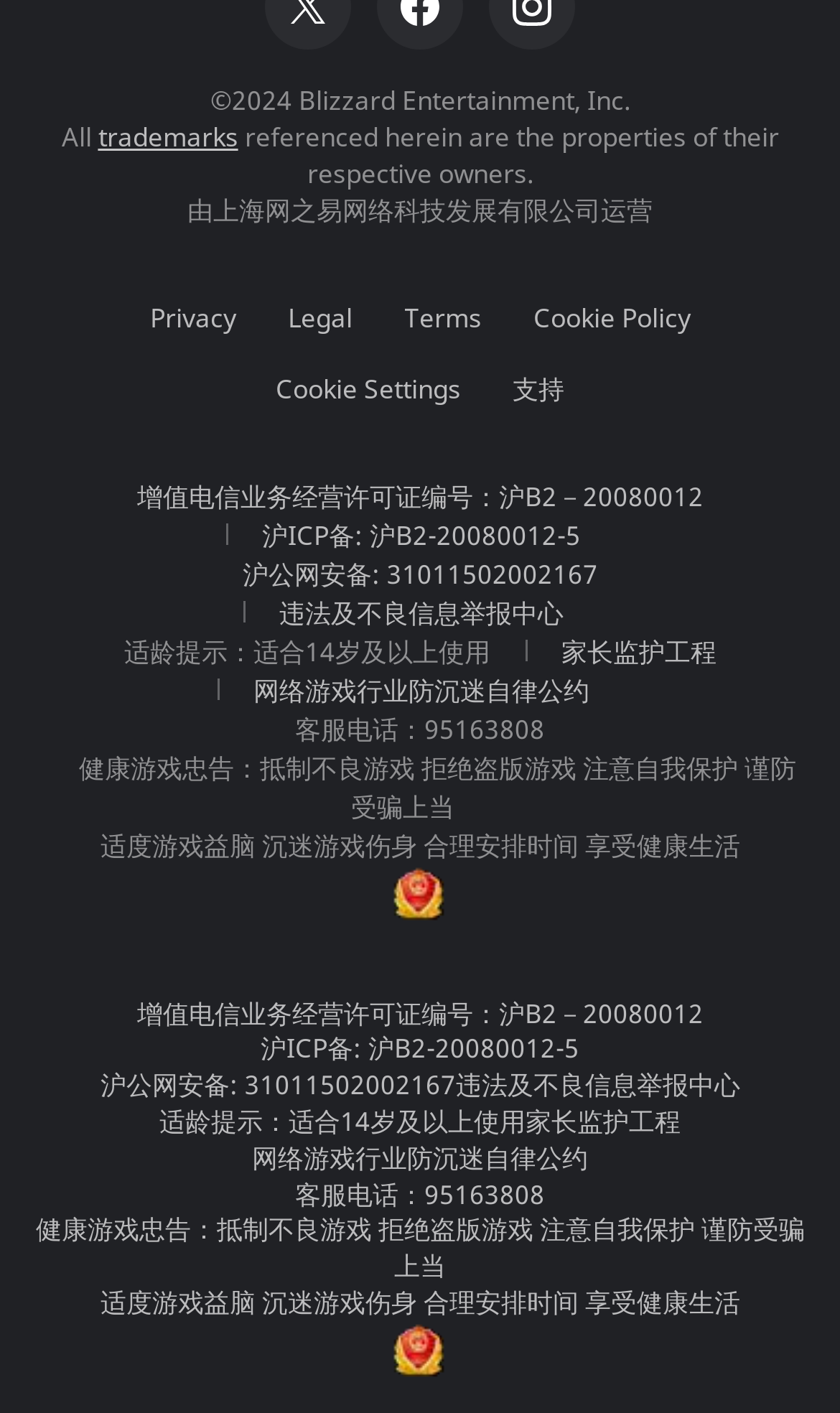Locate the bounding box coordinates of the clickable part needed for the task: "Go to Cookie Settings".

[0.297, 0.249, 0.579, 0.301]